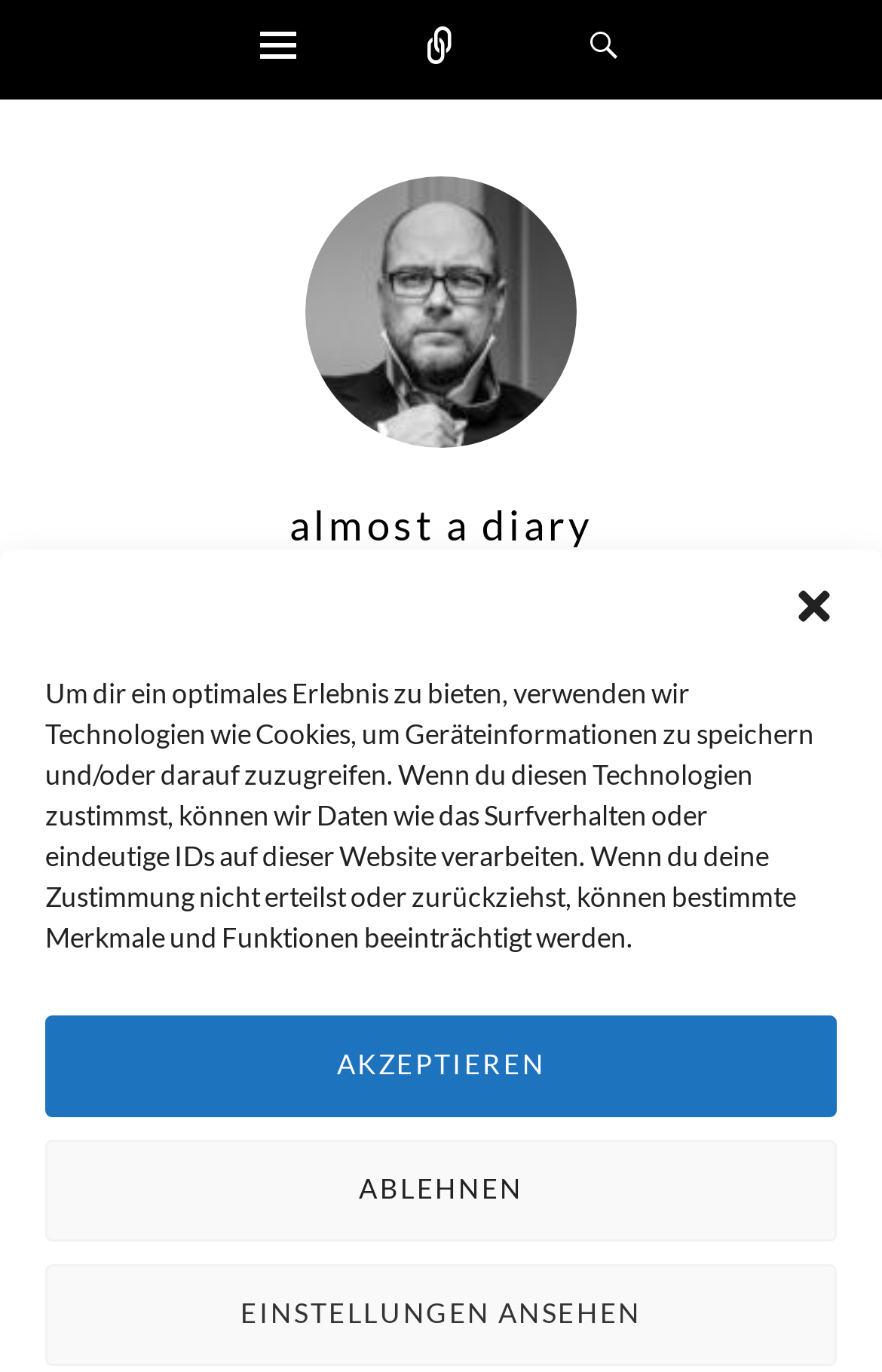Provide your answer to the question using just one word or phrase: What is the icon next to the 'Widgets' link?

uf419